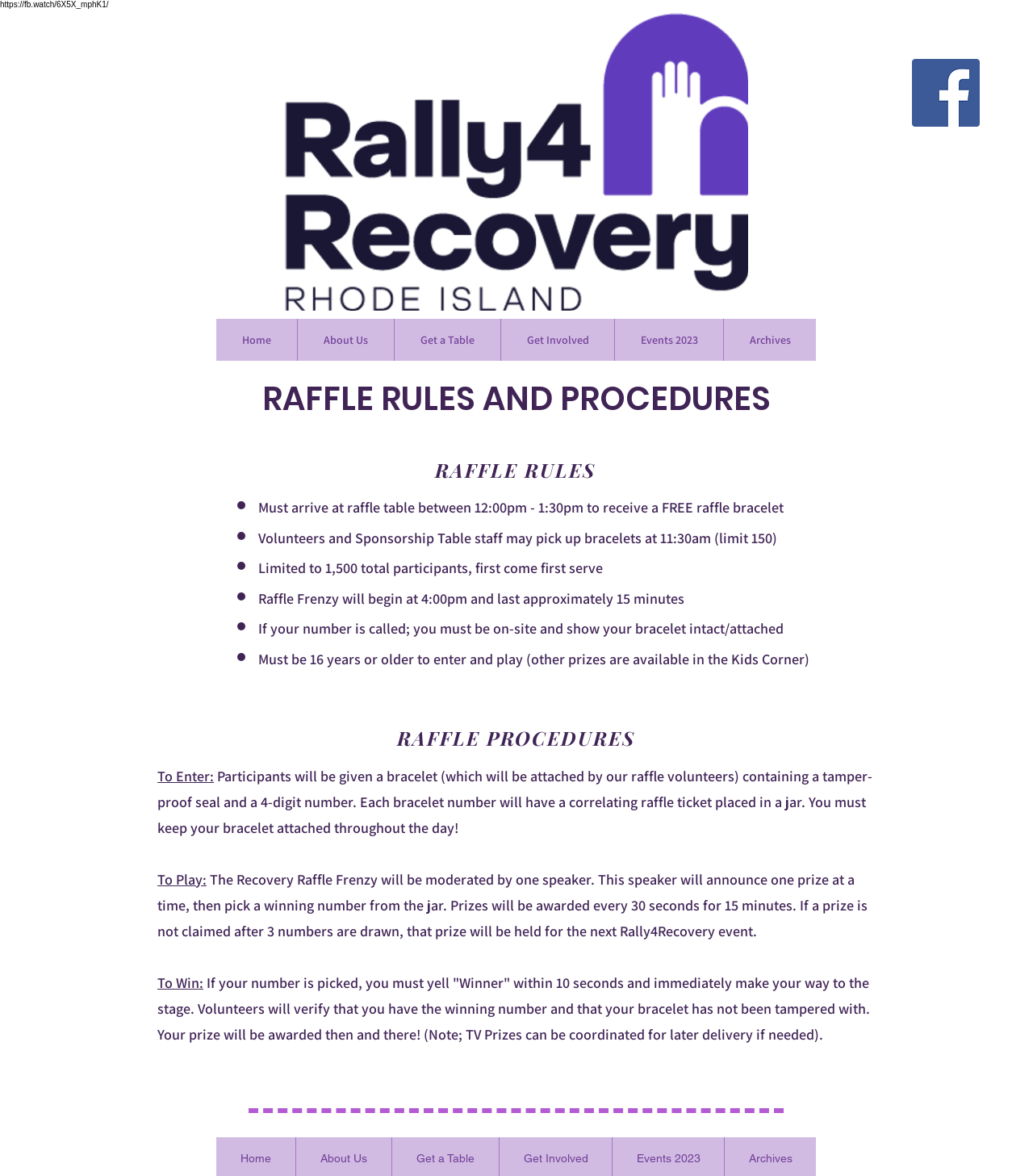Describe all visible elements and their arrangement on the webpage.

The webpage is about the rules and procedures of a raffle event organized by Rally4RecoveryRI. At the top-left corner, there is a link to a Facebook video. Below it, there is a logo image of Rally4RecoveryRI. On the top-right corner, there is a social bar with a Facebook icon. 

Below the logo, there is a navigation menu with links to different sections of the website, including Home, About Us, Get a Table, Get Involved, Events 2023, and Archives. 

The main content of the webpage is divided into two sections: Raffle Rules and Raffle Procedures. The Raffle Rules section is headed by a large title and lists several rules in bullet points, including the requirement to arrive at the raffle table between 12:00pm and 1:30pm, the limit of one free raffle bracelet per participant, and the age restriction of 16 years or older to enter and play.

The Raffle Procedures section is also headed by a large title and explains the process of entering the raffle, playing the game, and winning prizes. It describes how participants will be given a bracelet with a tamper-proof seal and a 4-digit number, and how the winning numbers will be drawn and announced. The section also outlines the rules for claiming prizes, including the requirement to yell "Winner" within 10 seconds and verify the winning number and bracelet.